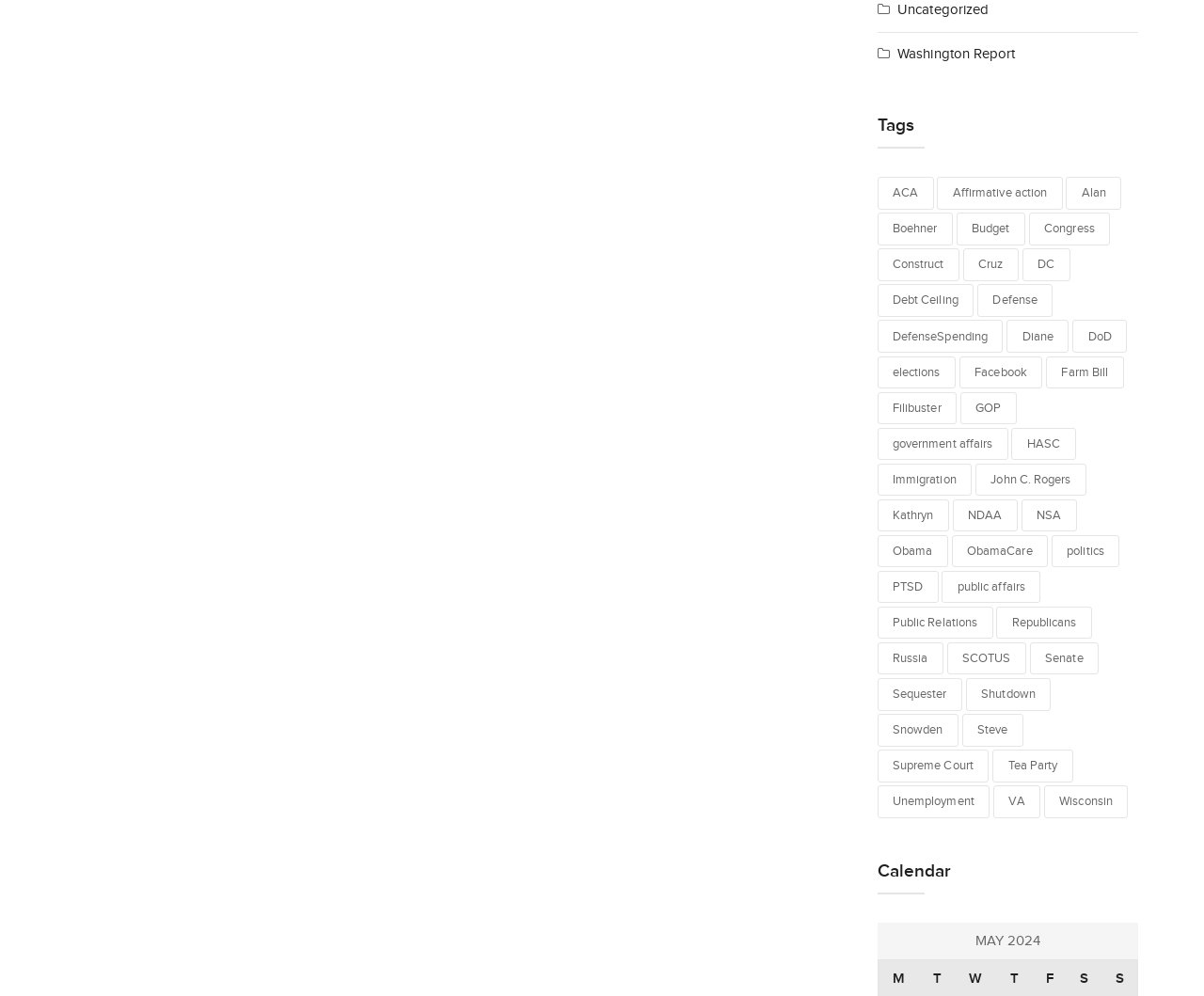Please identify the bounding box coordinates of the clickable element to fulfill the following instruction: "Check the 'Calendar' section". The coordinates should be four float numbers between 0 and 1, i.e., [left, top, right, bottom].

[0.729, 0.866, 0.945, 0.898]